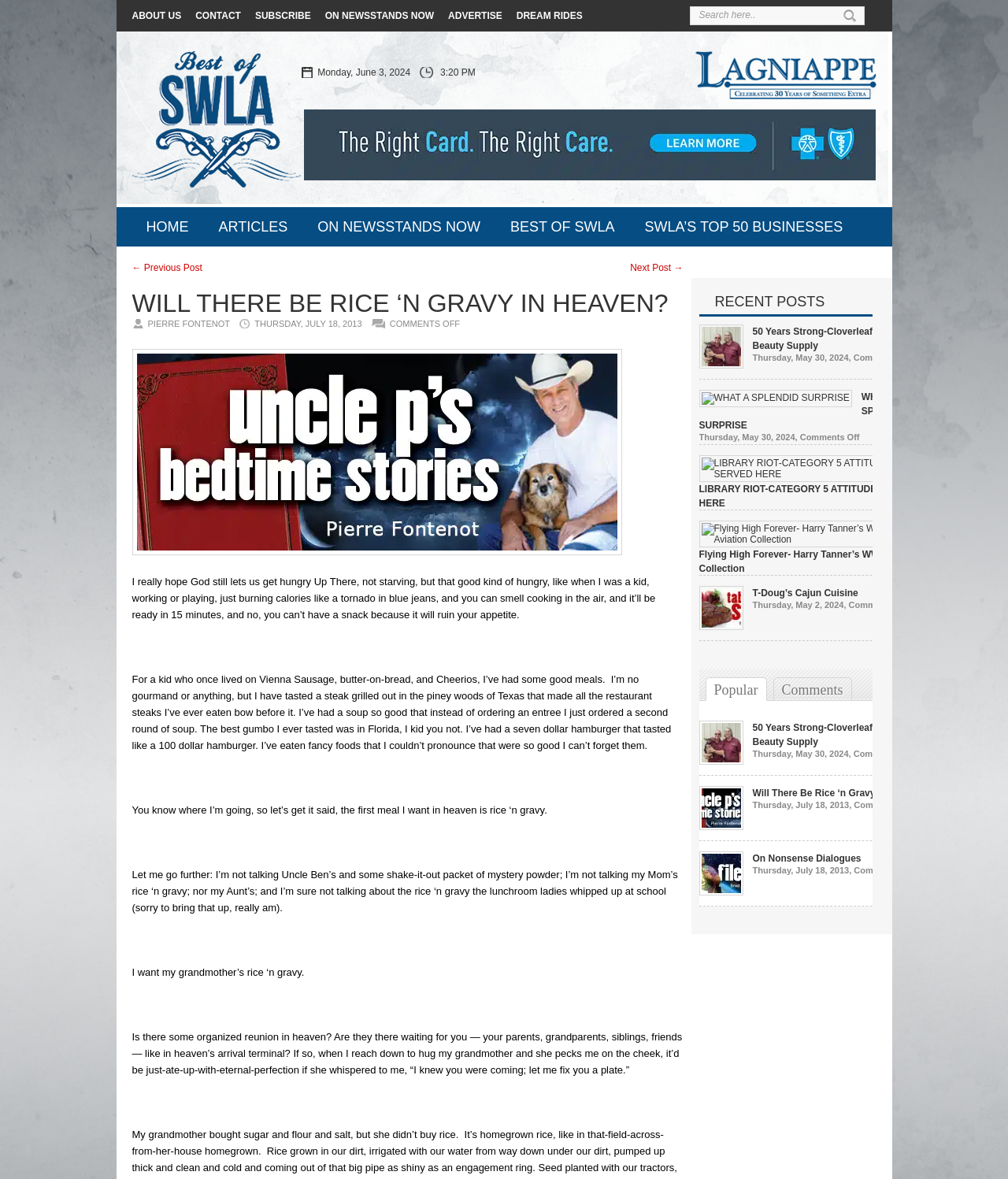Provide the bounding box coordinates, formatted as (top-left x, top-left y, bottom-right x, bottom-right y), with all values being floating point numbers between 0 and 1. Identify the bounding box of the UI element that matches the description: title="T-Doug’s Cajun Cuisine"

[0.693, 0.527, 0.737, 0.536]